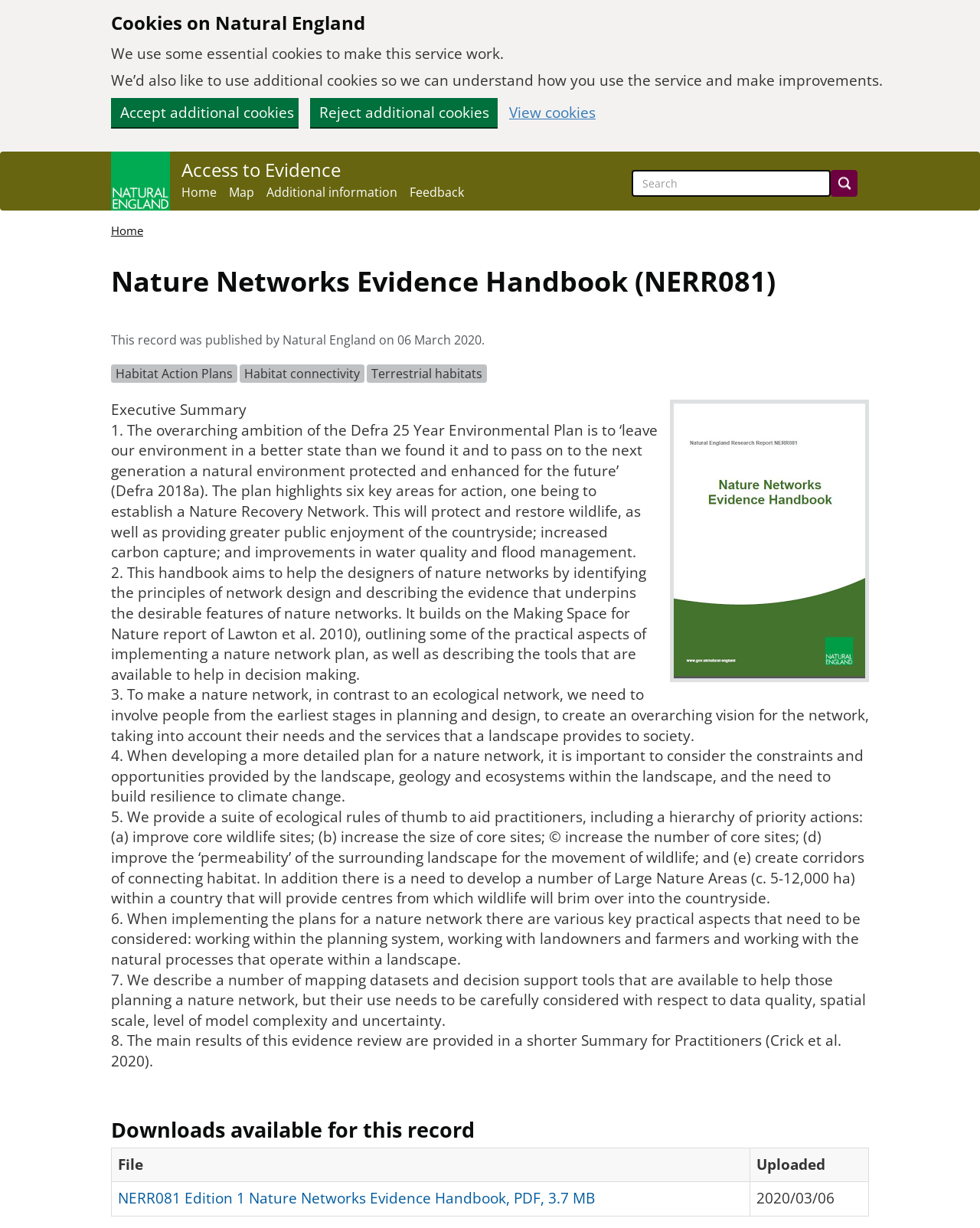Provide the bounding box coordinates of the HTML element this sentence describes: "Terrestrial habitats". The bounding box coordinates consist of four float numbers between 0 and 1, i.e., [left, top, right, bottom].

[0.374, 0.297, 0.497, 0.312]